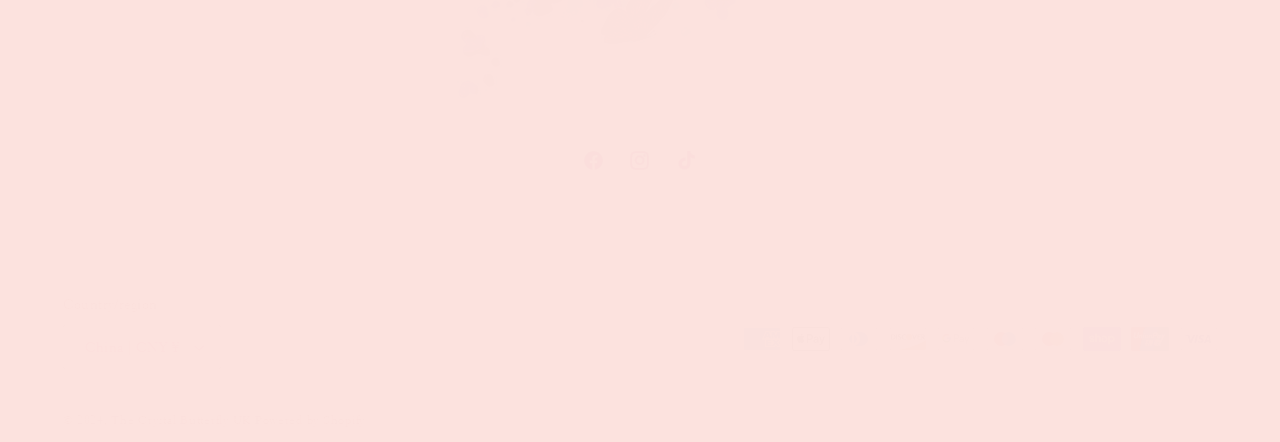Determine the bounding box for the UI element that matches this description: "Instagram".

[0.482, 0.312, 0.518, 0.416]